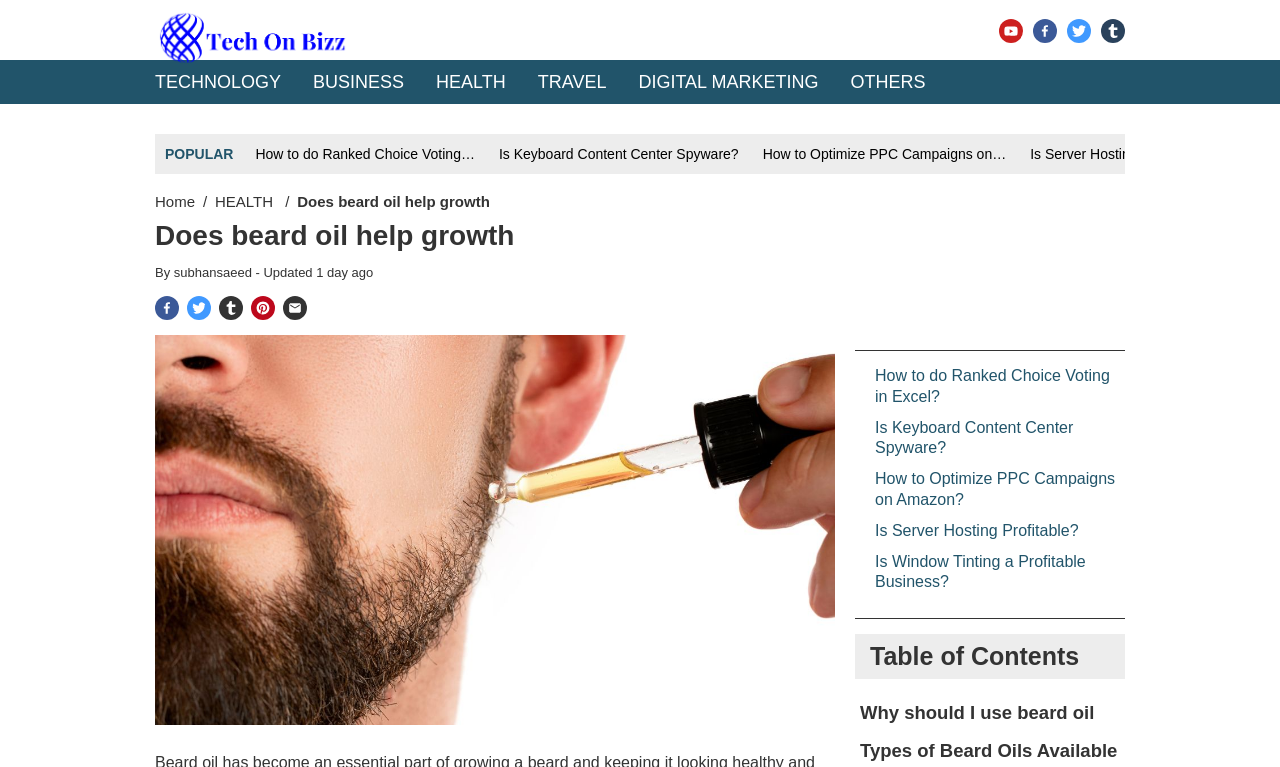How many related links are there at the bottom of the article?
Provide a detailed answer to the question using information from the image.

I counted the related links at the bottom of the article, which are 'How to do Ranked Choice Voting in Excel?', 'Is Keyboard Content Center Spyware?', 'How to Optimize PPC Campaigns on Amazon?', 'Is Server Hosting Profitable?', and 'Is Window Tinting a Profitable Business?'. These links are likely related to the current article.